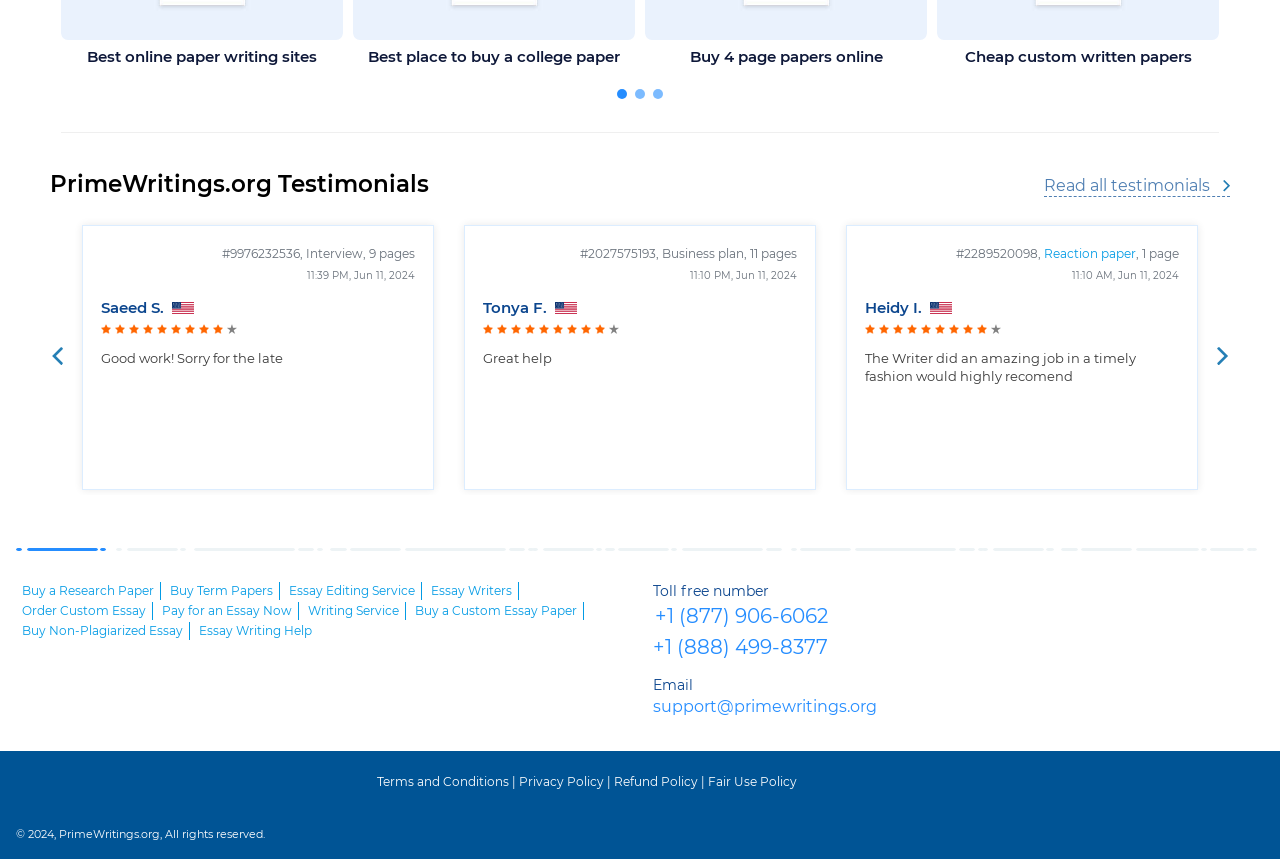What is the toll-free number provided on the webpage?
Provide a detailed answer to the question using information from the image.

The toll-free number is provided at the bottom of the webpage as '+1 (877) 906-6062'.